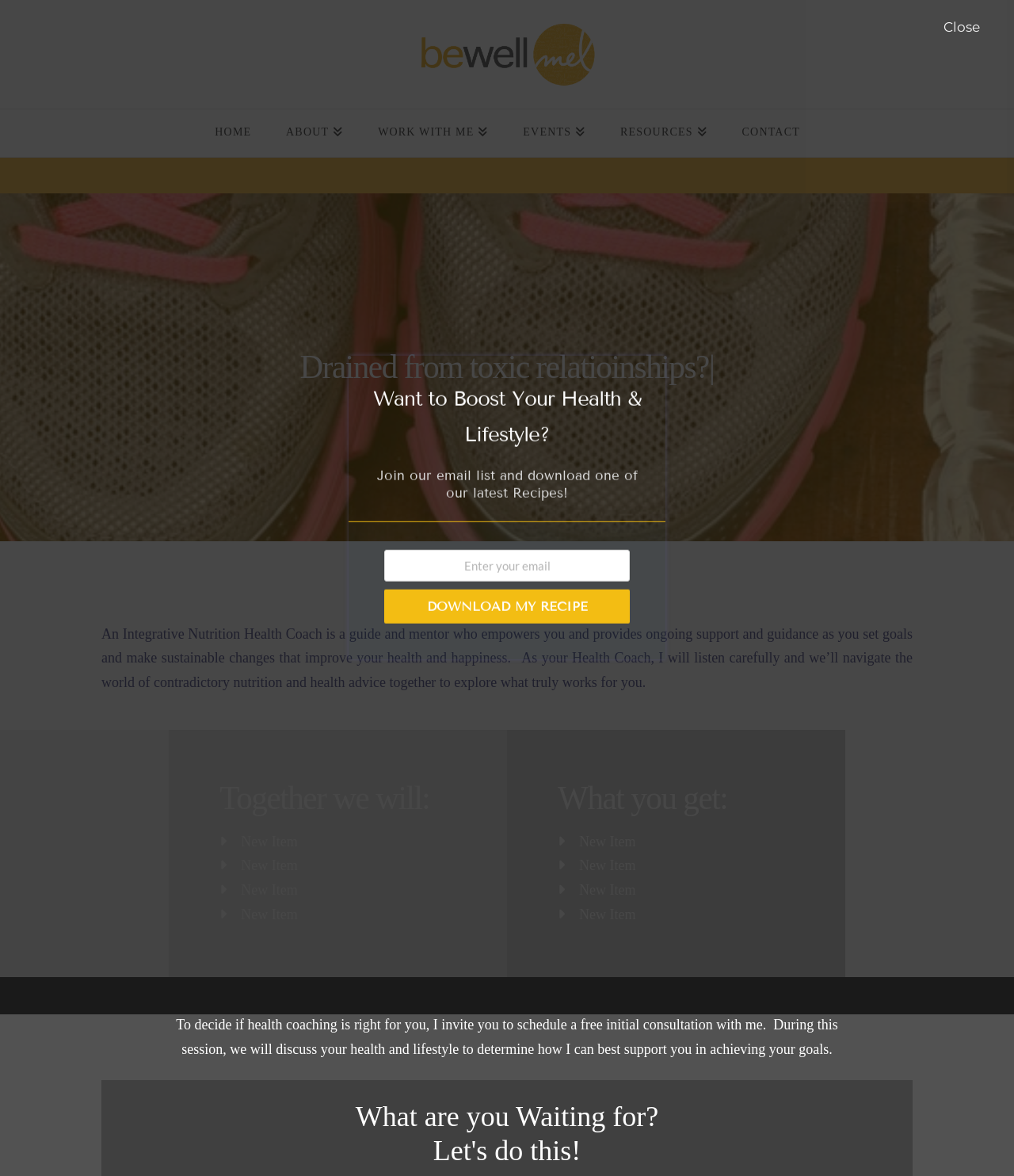Find the bounding box coordinates for the element described here: "located".

None